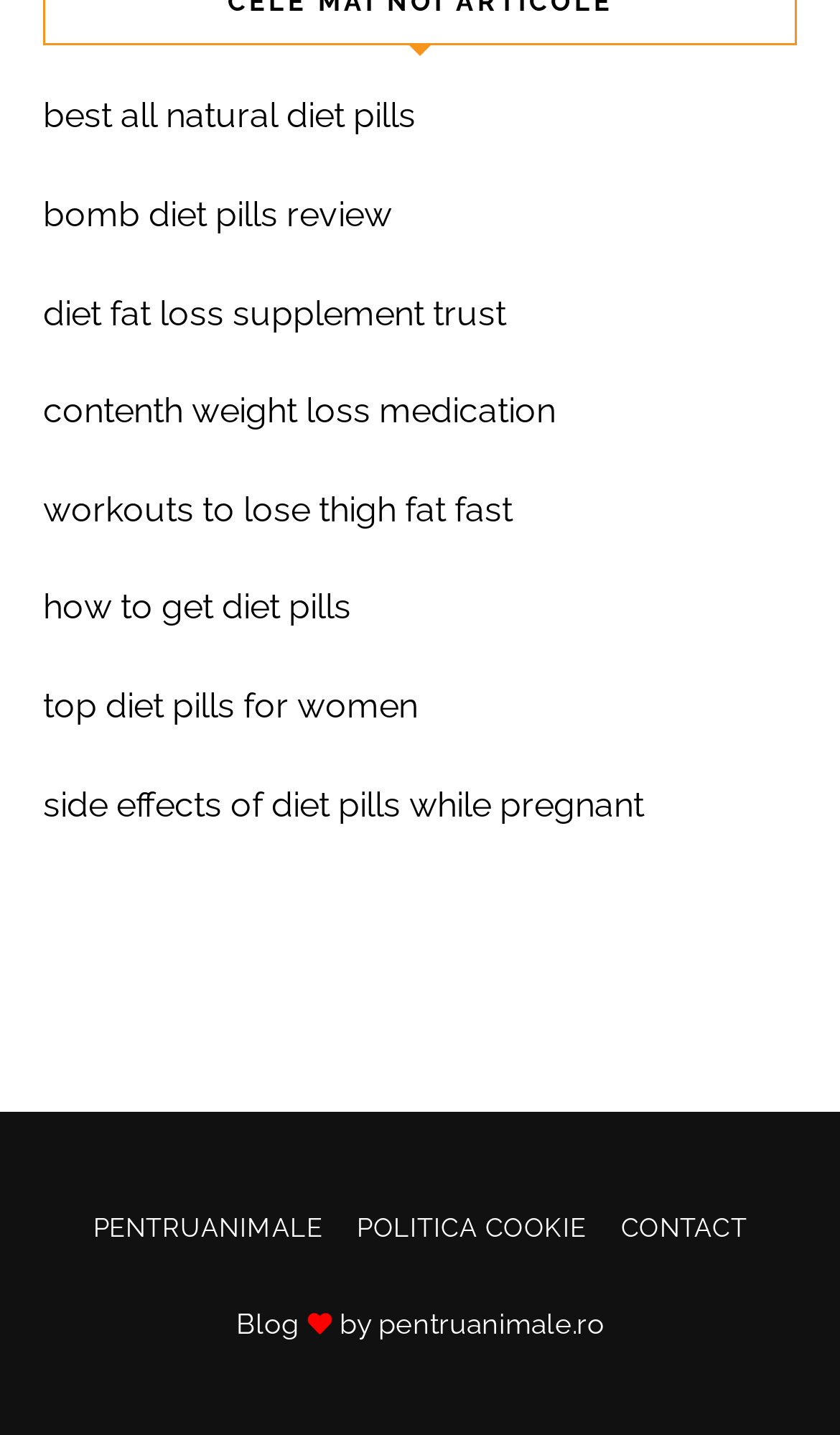What is the purpose of the links on the webpage?
Based on the image, answer the question with a single word or brief phrase.

To provide information